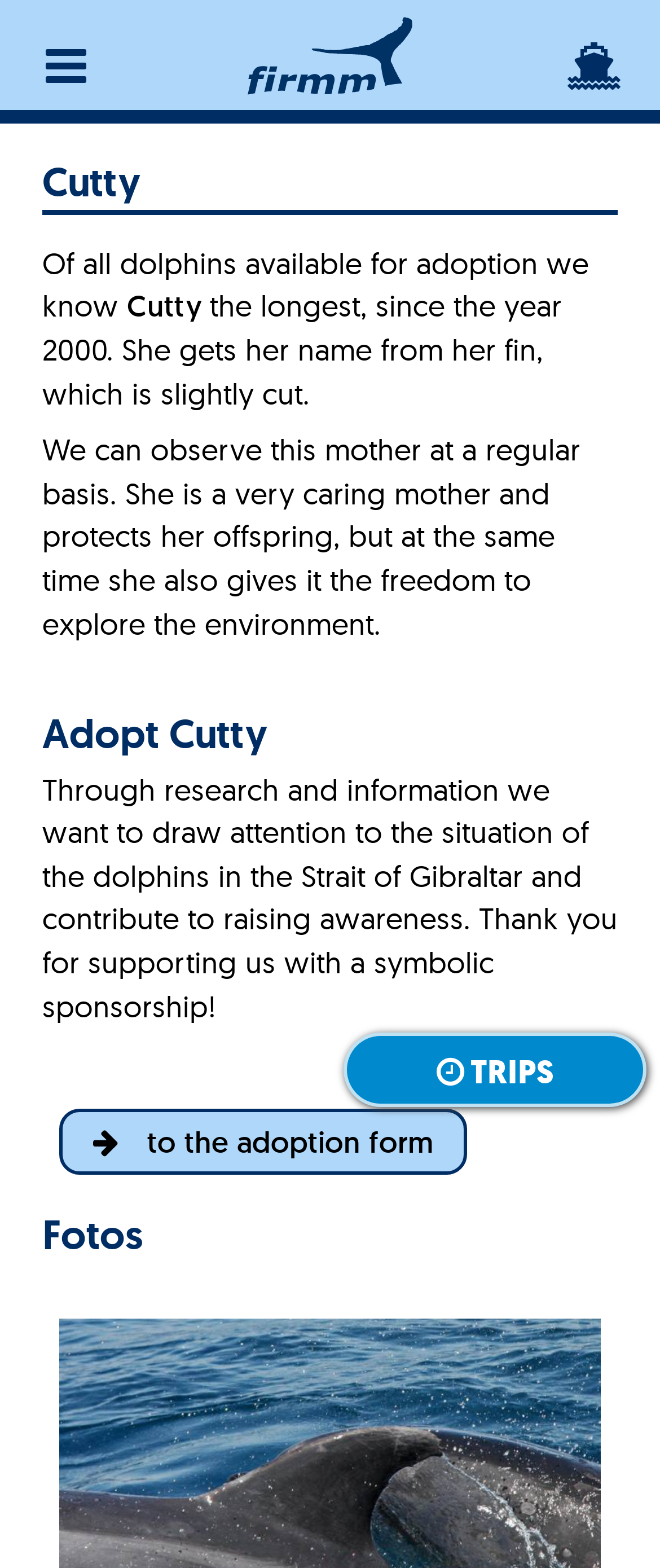Determine the bounding box coordinates of the UI element described by: "alt="firmm Logo"".

[0.372, 0.044, 0.628, 0.065]